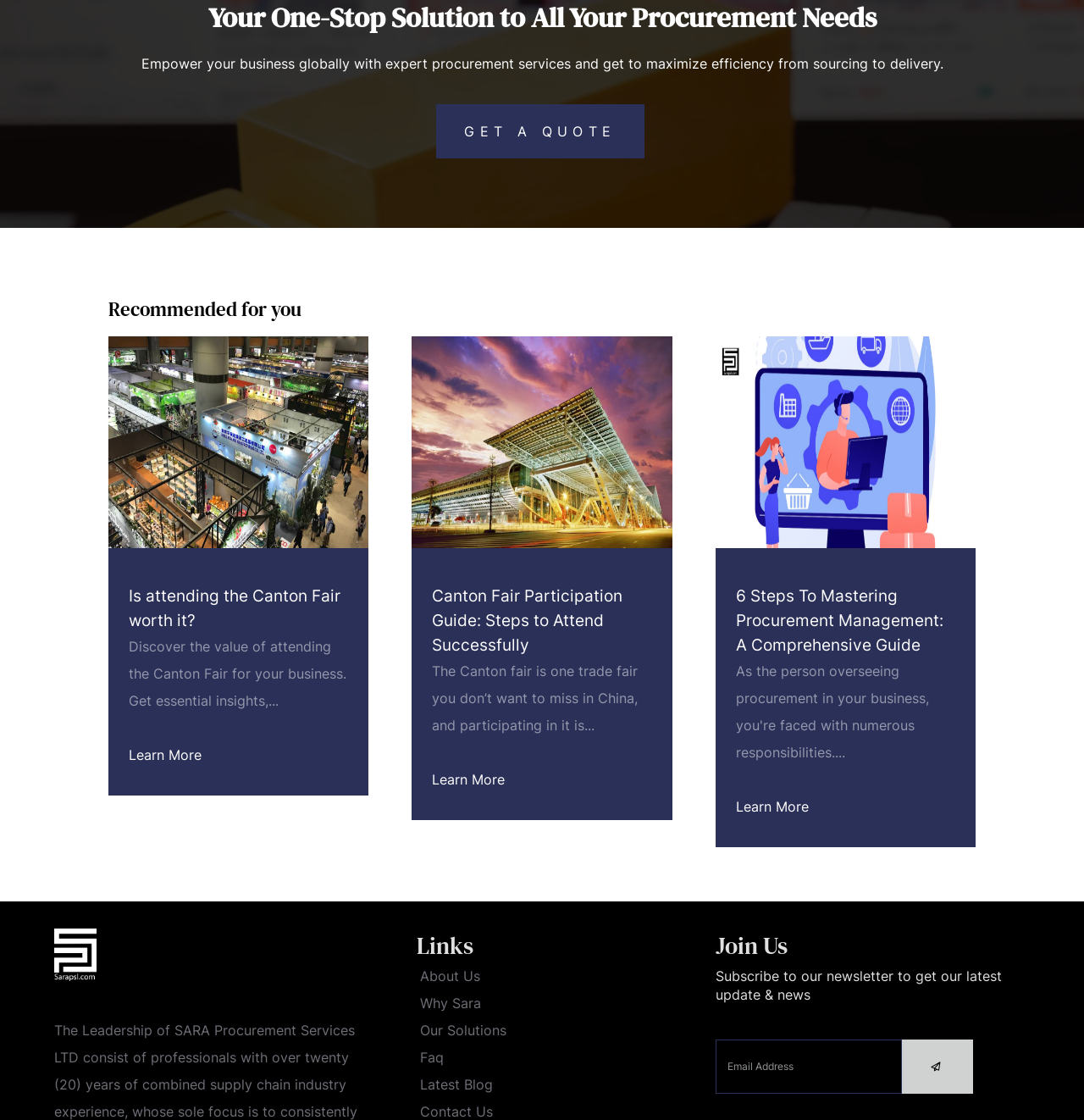Determine the bounding box coordinates for the area that needs to be clicked to fulfill this task: "Visit the About Us page". The coordinates must be given as four float numbers between 0 and 1, i.e., [left, top, right, bottom].

[0.387, 0.864, 0.443, 0.879]